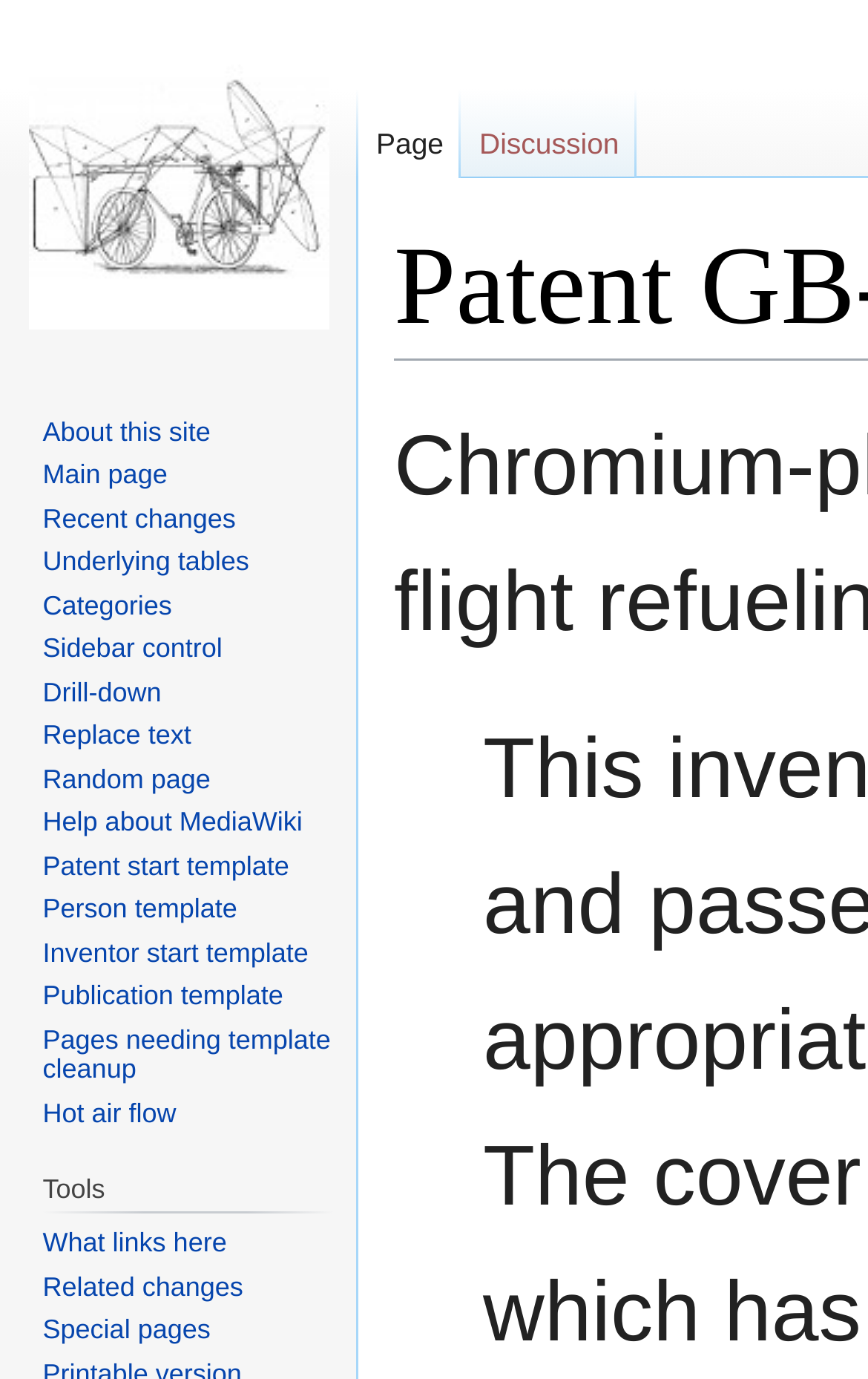Could you highlight the region that needs to be clicked to execute the instruction: "View recent changes"?

[0.049, 0.365, 0.272, 0.387]